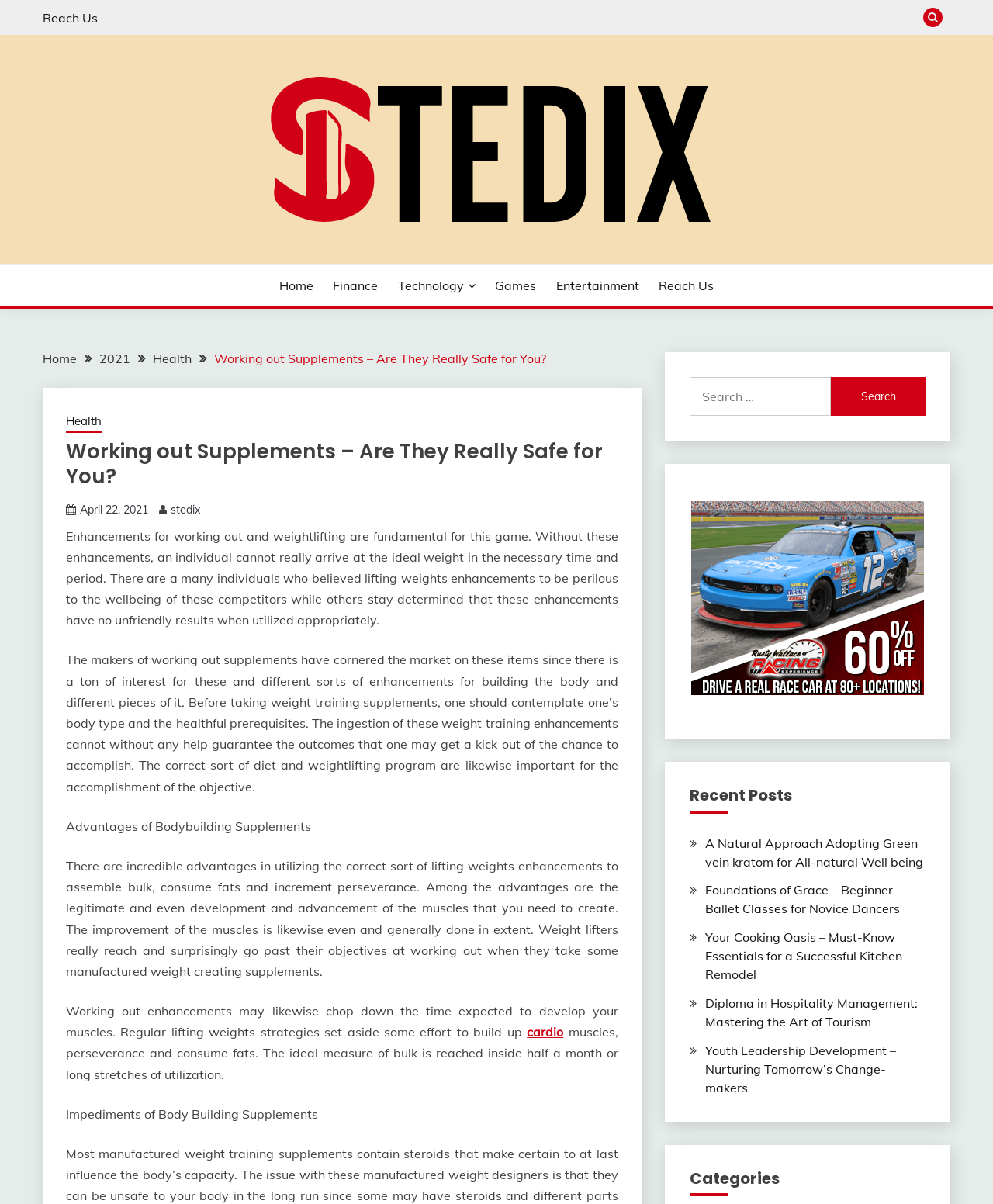Please examine the image and answer the question with a detailed explanation:
What is the purpose of the search bar?

The search bar is located at the top right corner of the webpage, and it allows users to search for specific topics or keywords within the website. This feature enables users to quickly find relevant information on the website.